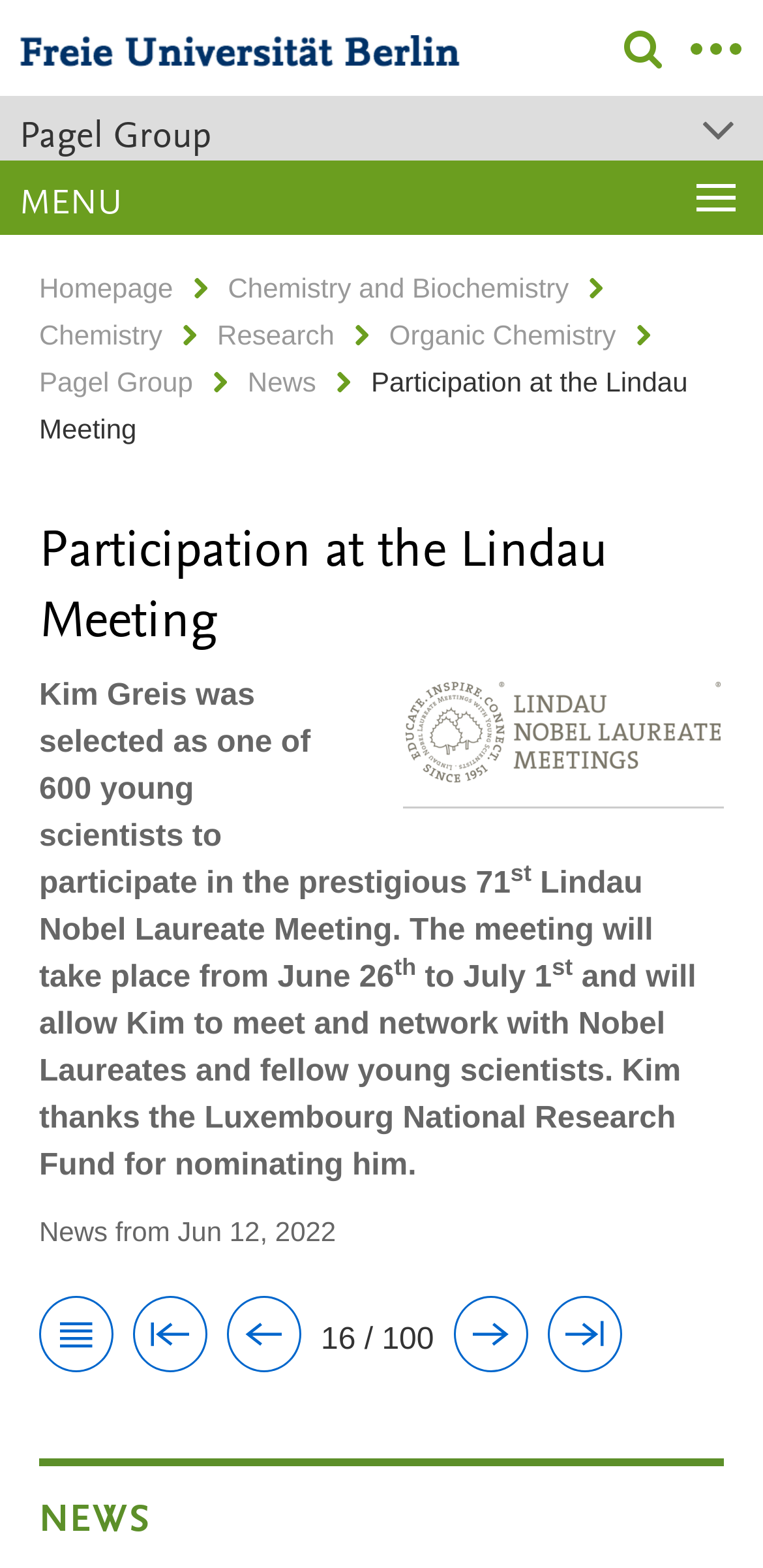Give a one-word or short phrase answer to the question: 
How many pages of news are there?

100